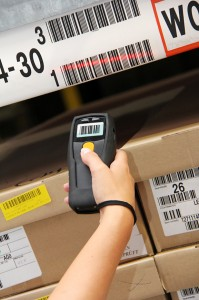What is the purpose of the barcode on the box?
Answer with a single word or phrase, using the screenshot for reference.

Inventory management